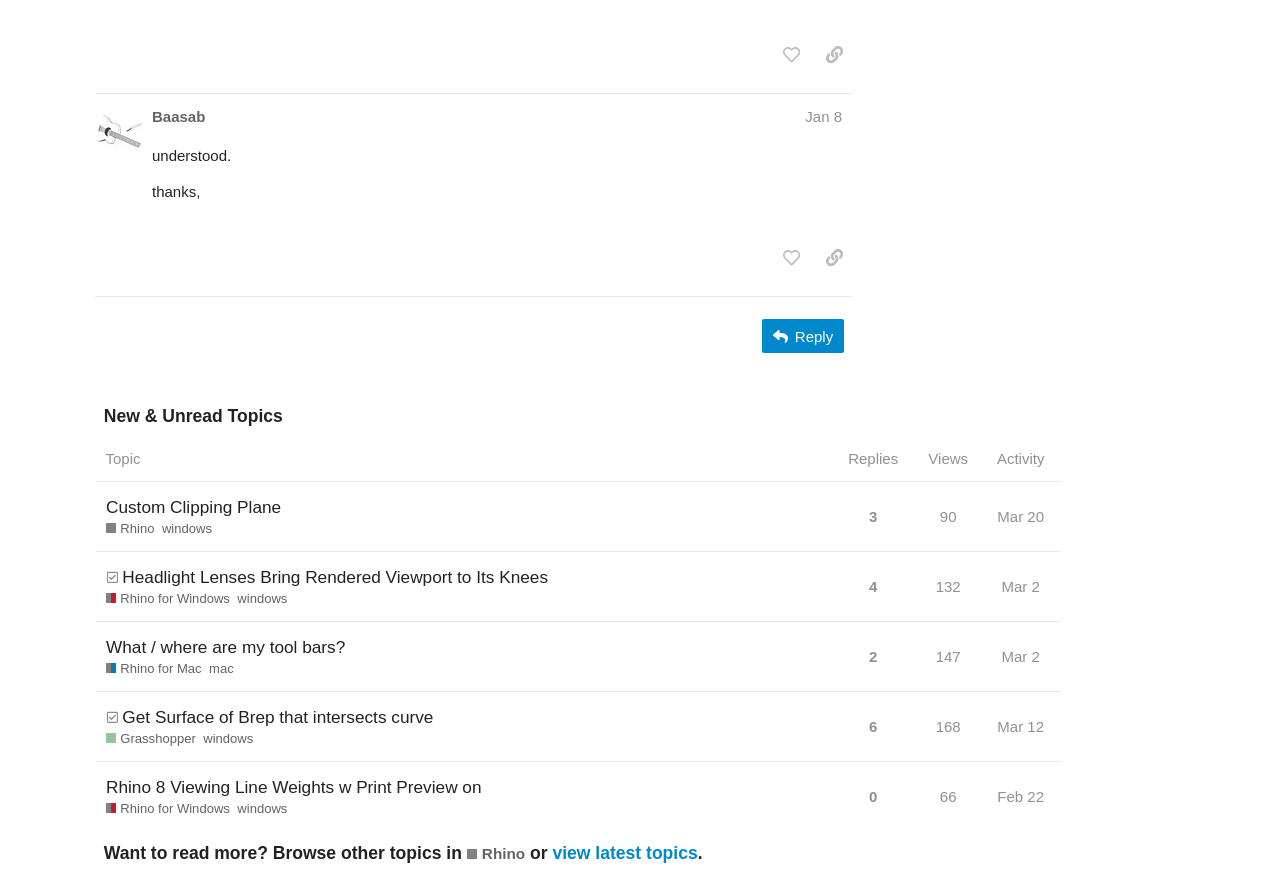Locate the bounding box coordinates of the area to click to fulfill this instruction: "sort topics by replies". The bounding box should be presented as four float numbers between 0 and 1, in the order [left, top, right, bottom].

[0.653, 0.491, 0.711, 0.542]